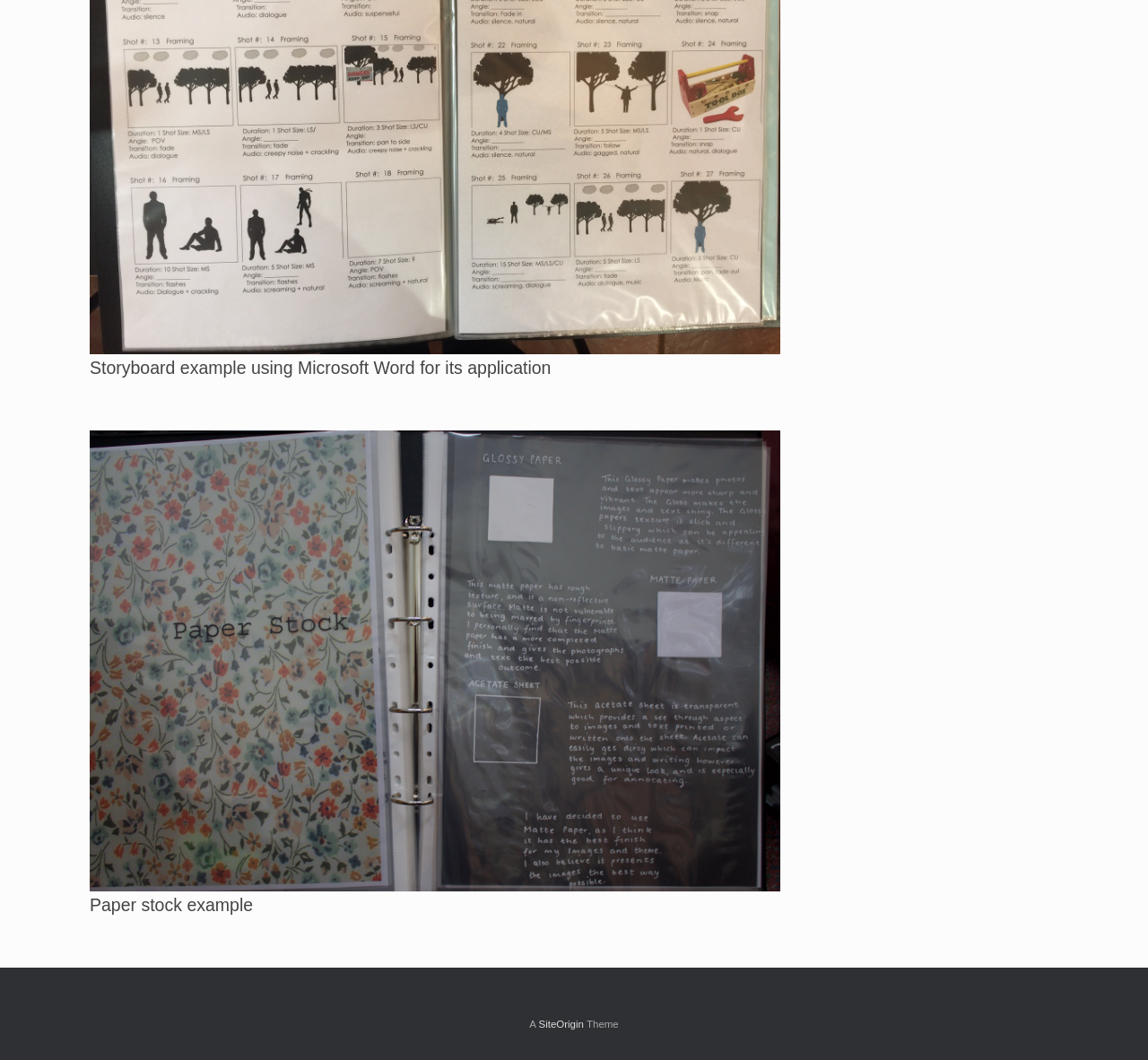What is the theme of the webpage?
Based on the screenshot, provide a one-word or short-phrase response.

SiteOrigin Theme